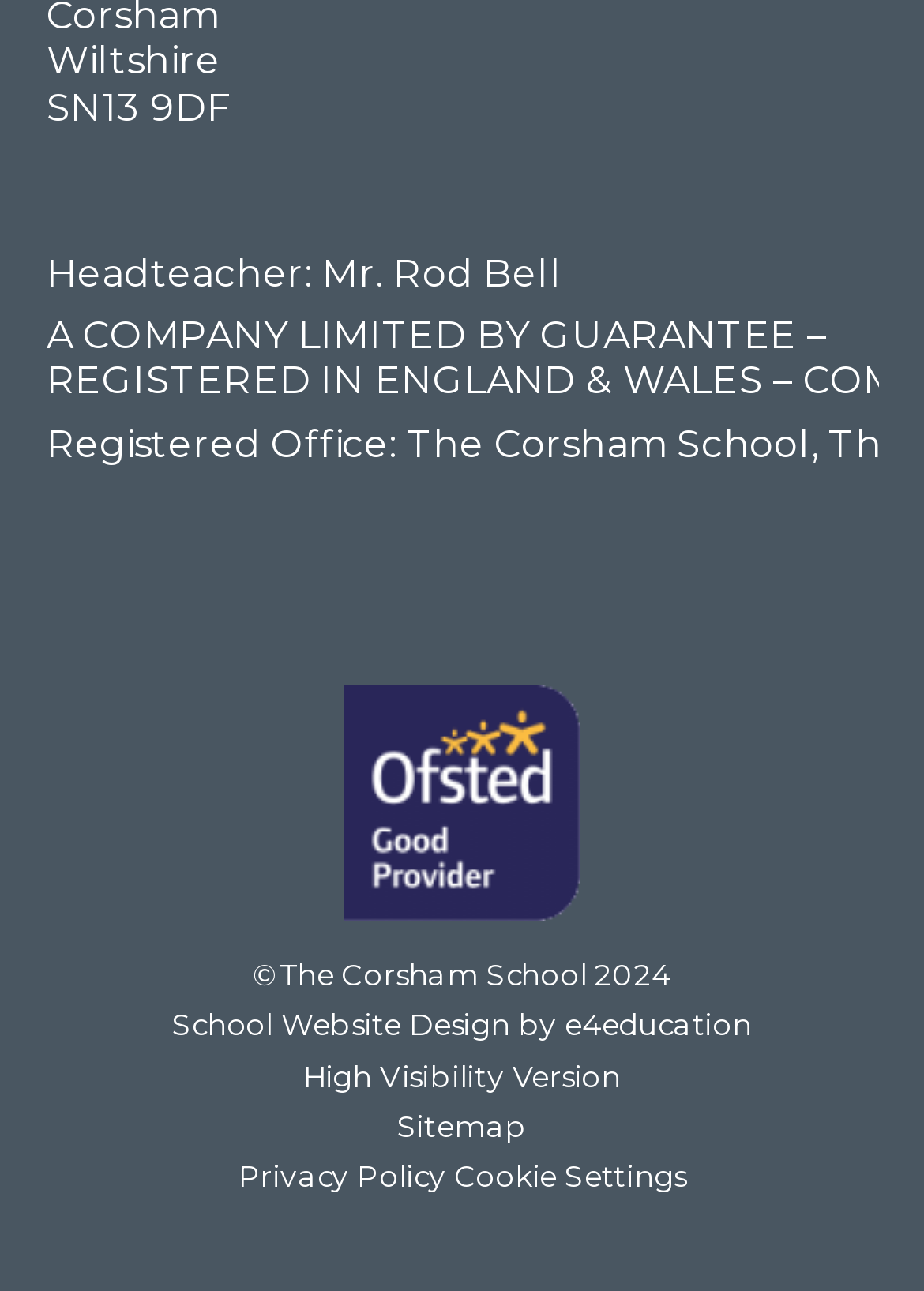Could you please study the image and provide a detailed answer to the question:
What is the vertical position of the image on the webpage?

I determined the vertical position of the image by comparing its bounding box coordinates with those of other elements. The image's y1 coordinate is 0.531, which is above the middle of the webpage.